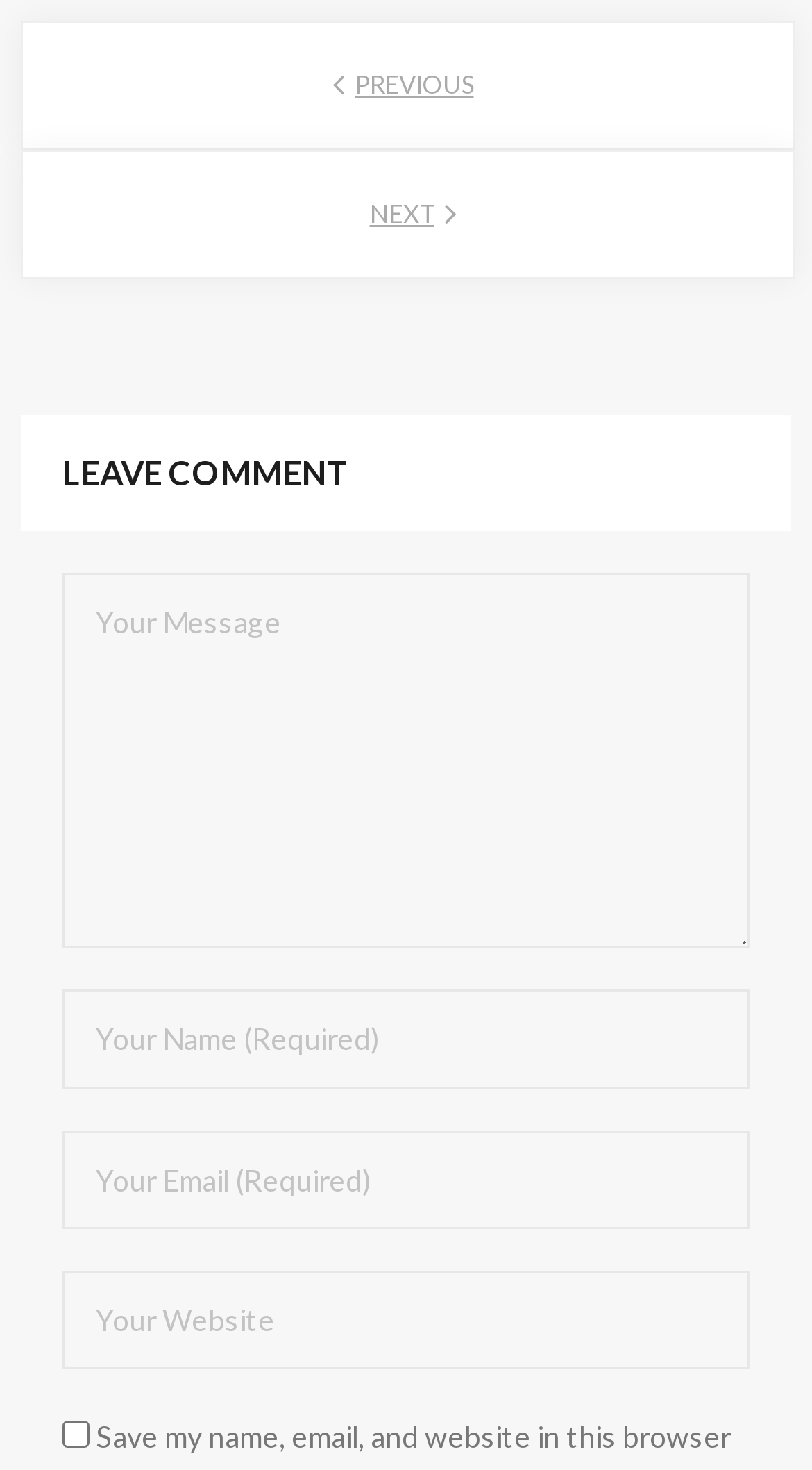Locate and provide the bounding box coordinates for the HTML element that matches this description: "name="comment" placeholder="Your Message"".

[0.077, 0.39, 0.923, 0.645]